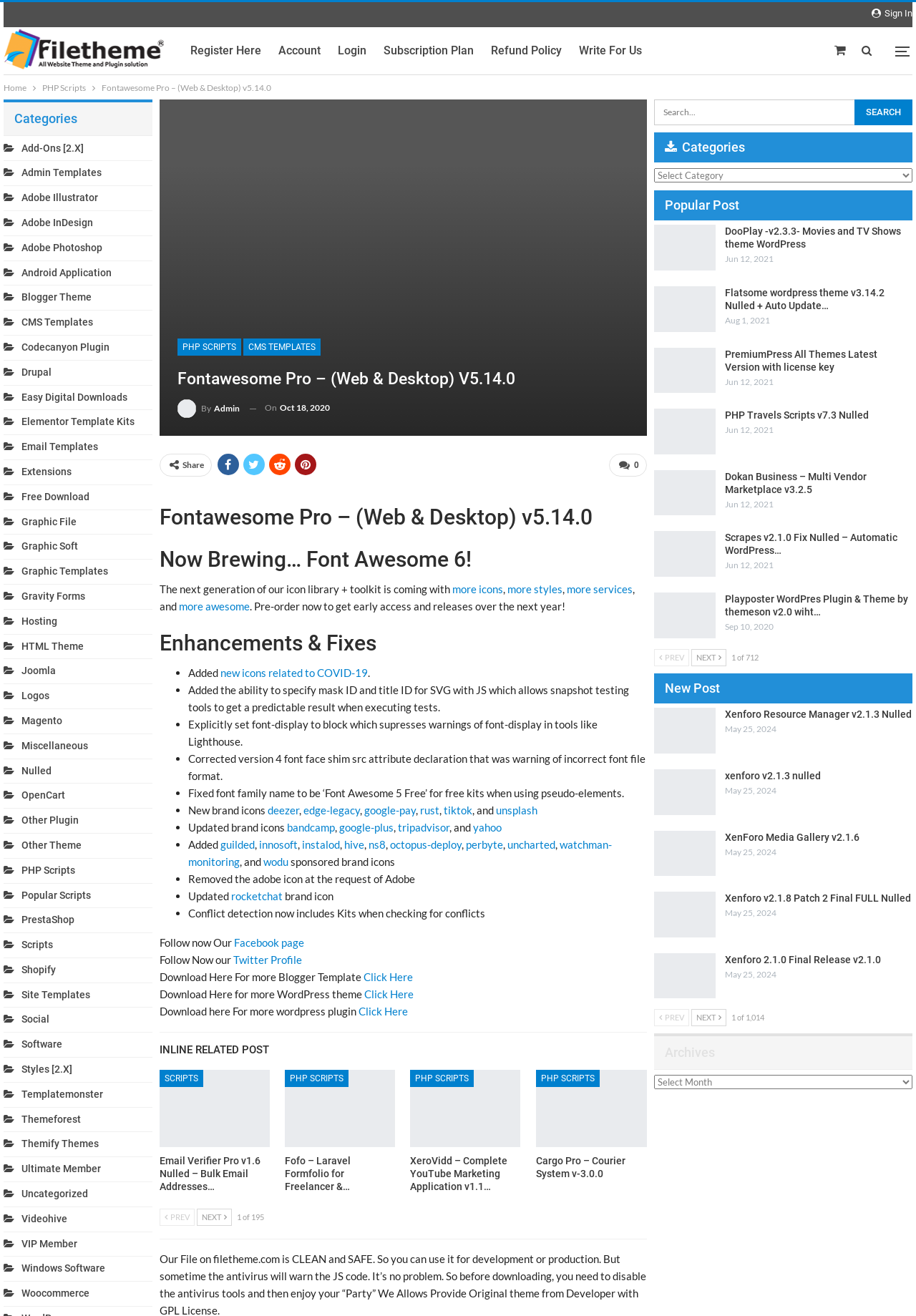Look at the image and write a detailed answer to the question: 
What is the version of Fontawesome Pro?

The version of Fontawesome Pro can be found in the title of the webpage, which is 'Fontawesome Pro – (Web & Desktop) v5.14.0'.